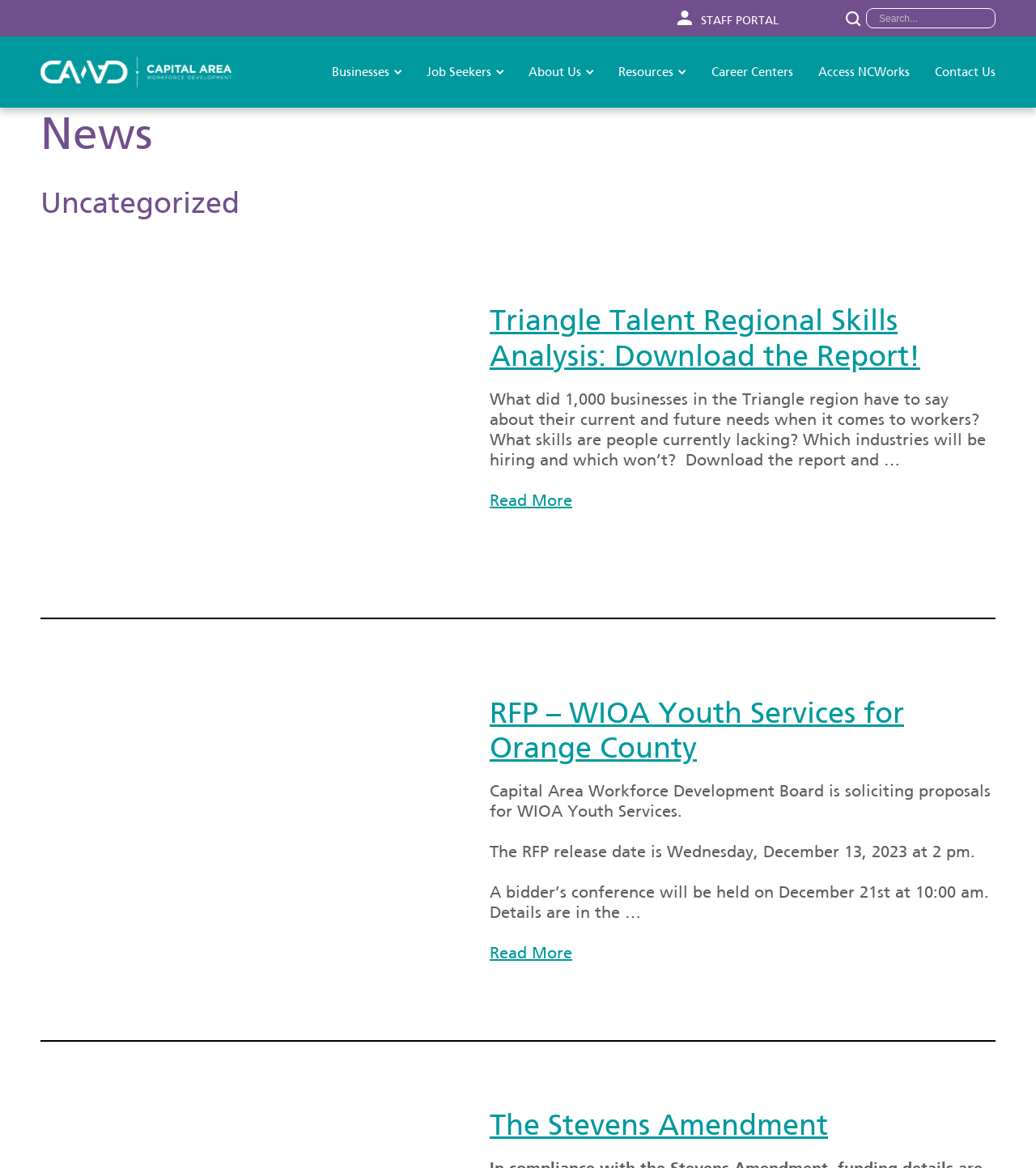Identify the bounding box of the HTML element described as: "Businesses".

[0.32, 0.056, 0.388, 0.082]